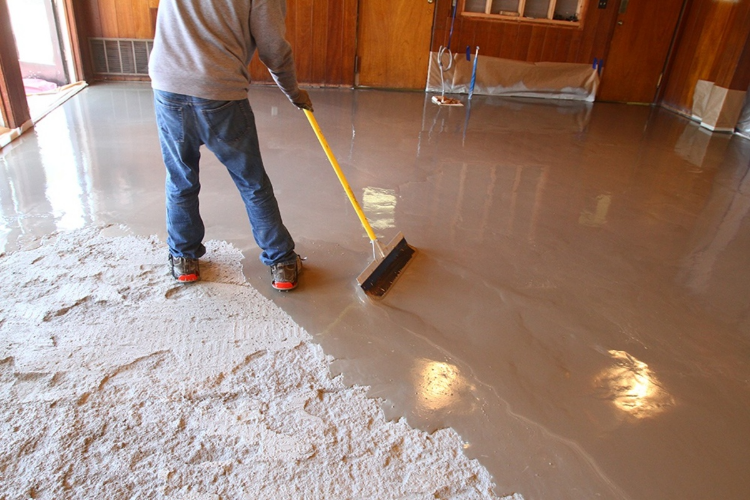What is the condition of the screed on the floor?
Please craft a detailed and exhaustive response to the question.

The flooring appears glossy, indicating that the screed is still wet and in the curing phase, as mentioned in the caption.